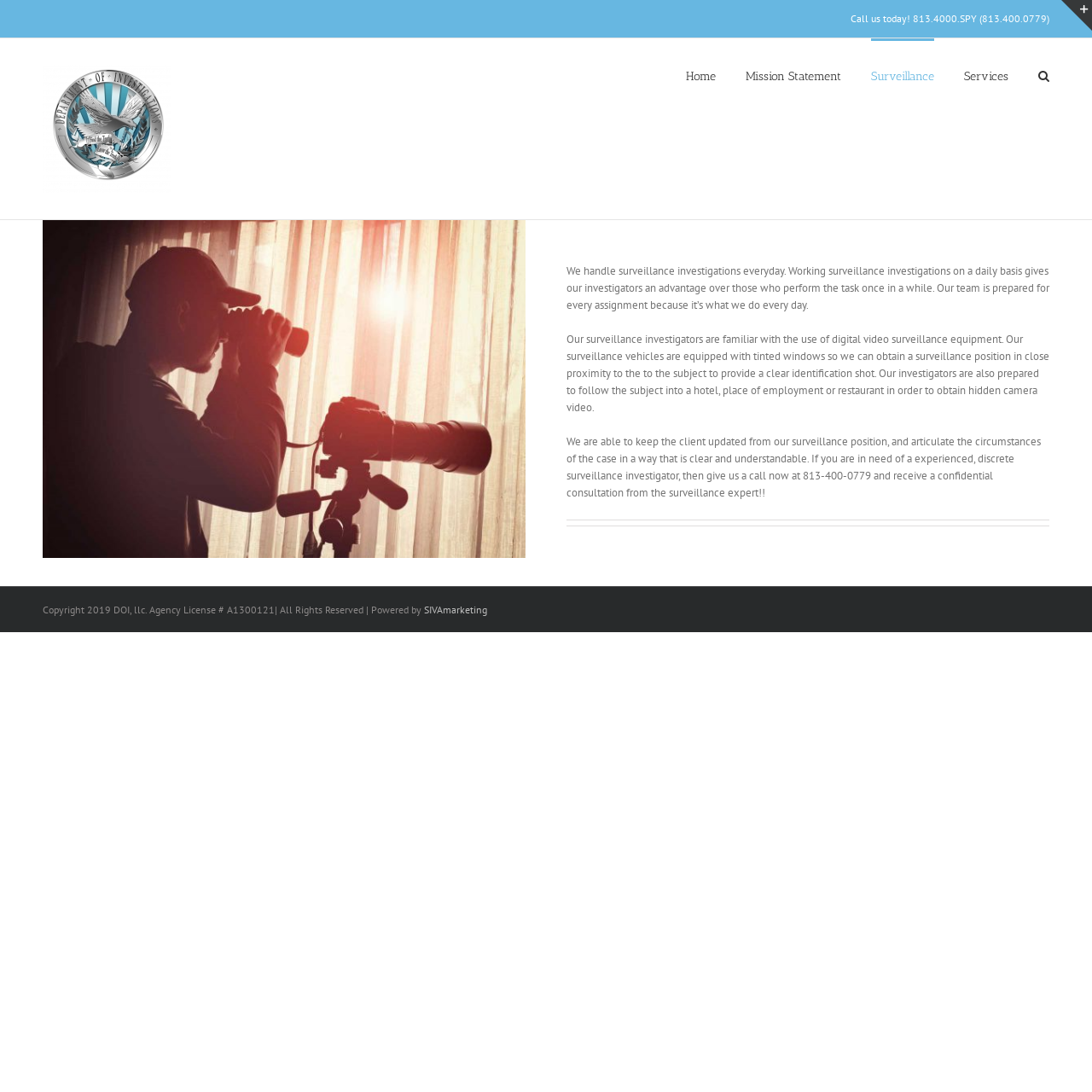Kindly determine the bounding box coordinates for the clickable area to achieve the given instruction: "Visit the SIVAmarketing website".

[0.388, 0.552, 0.446, 0.564]